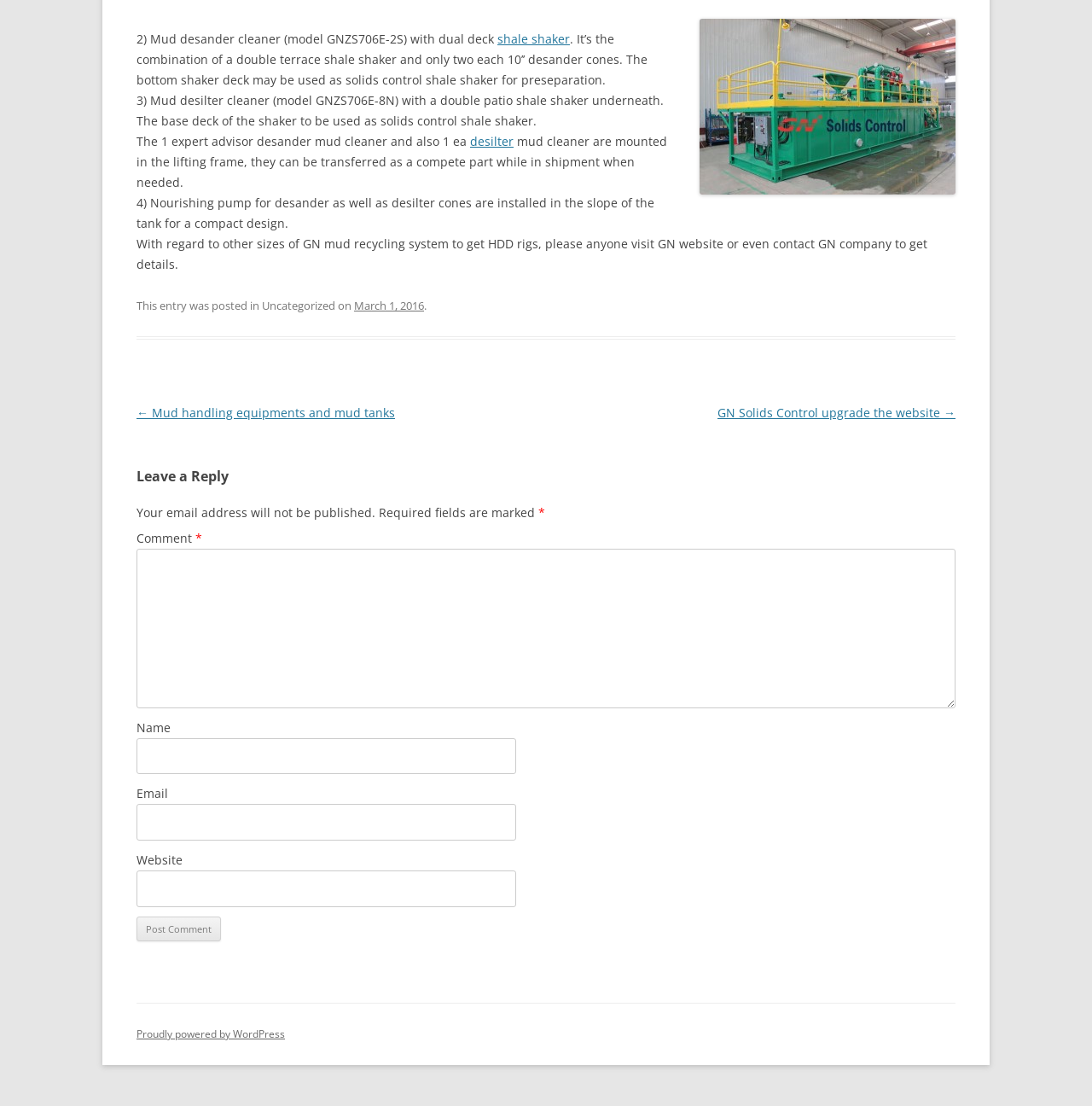Locate the UI element described by parent_node: Email aria-describedby="email-notes" name="email" in the provided webpage screenshot. Return the bounding box coordinates in the format (top-left x, top-left y, bottom-right x, bottom-right y), ensuring all values are between 0 and 1.

[0.125, 0.727, 0.472, 0.76]